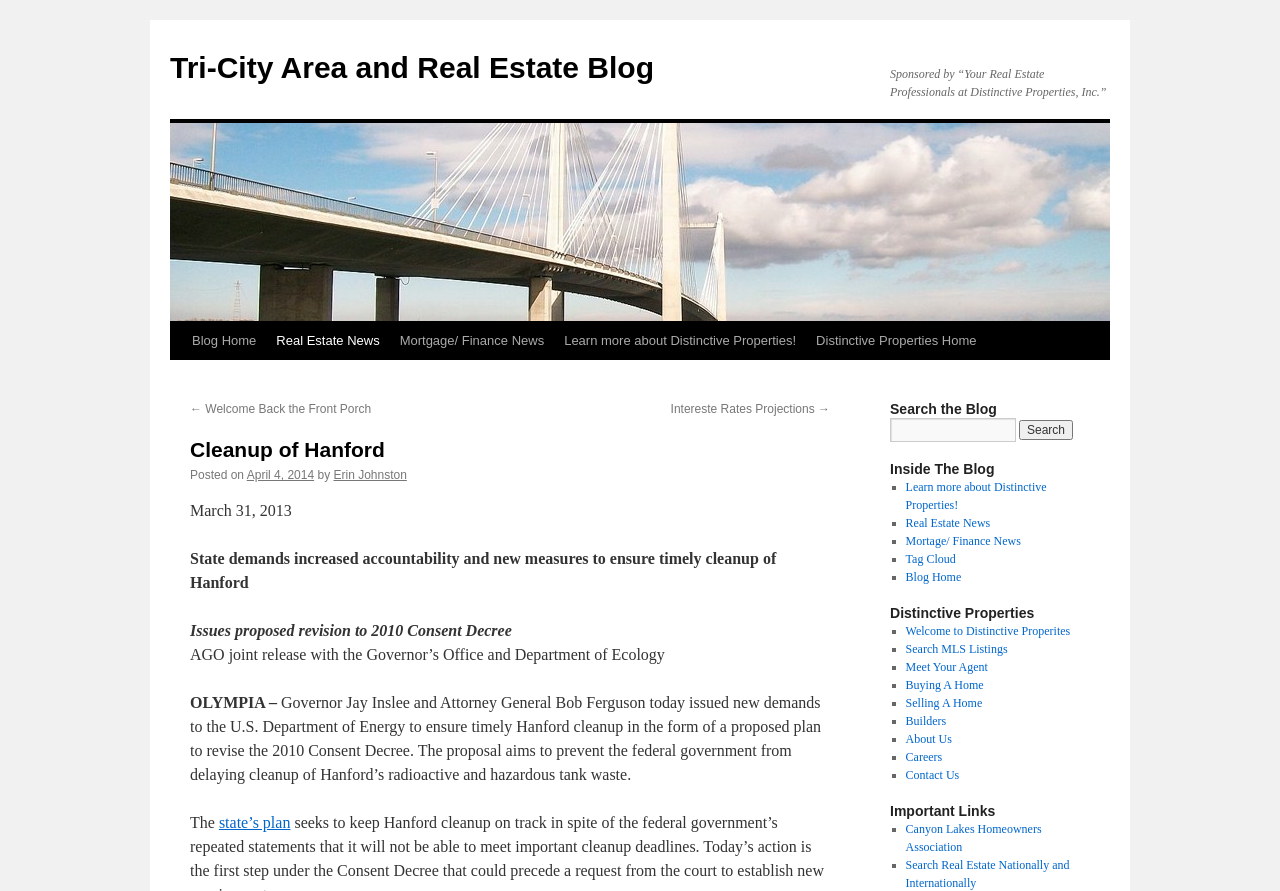Find the bounding box coordinates of the element to click in order to complete this instruction: "Read the article about Hanford cleanup". The bounding box coordinates must be four float numbers between 0 and 1, denoted as [left, top, right, bottom].

[0.148, 0.489, 0.648, 0.52]